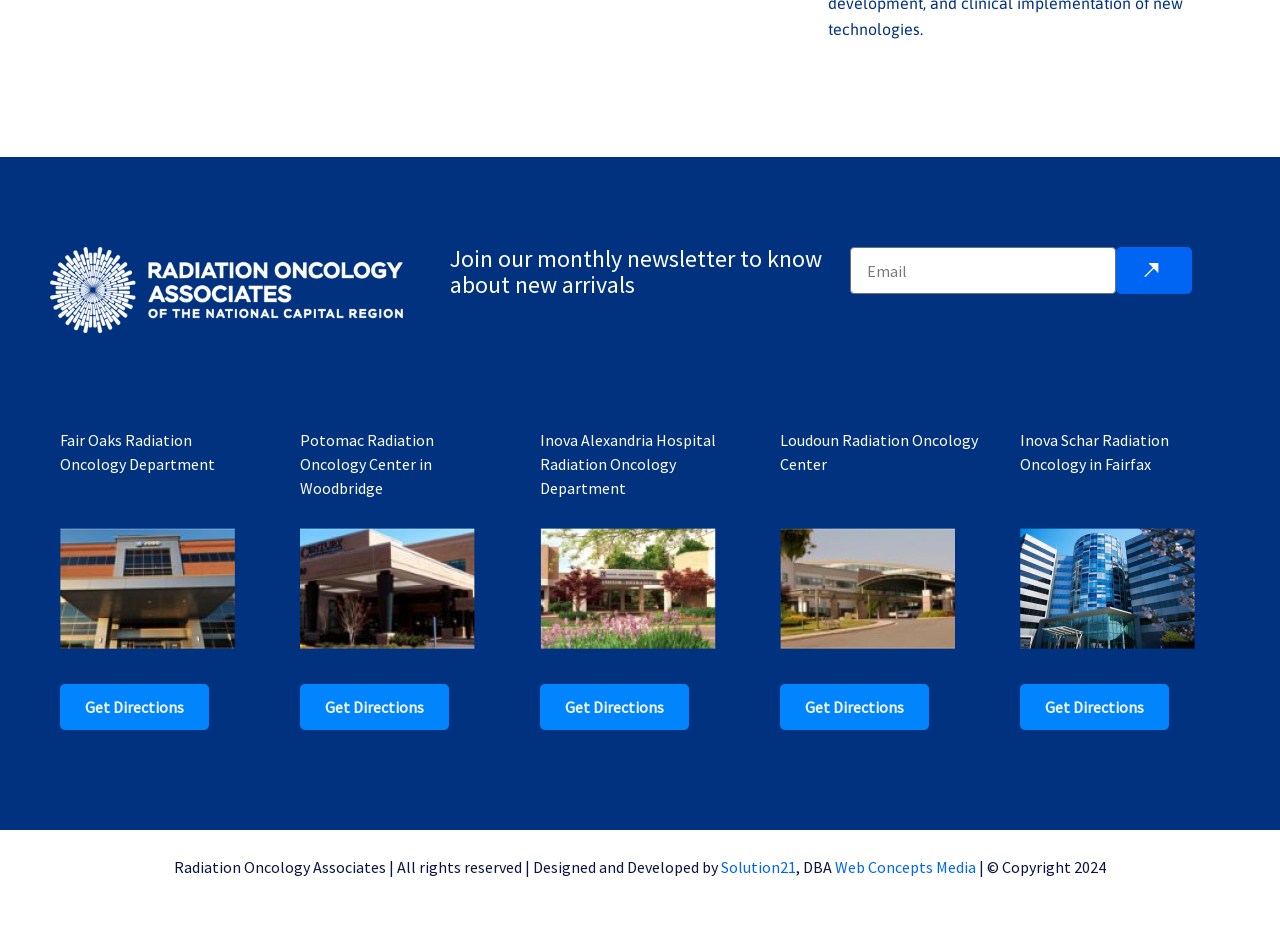Locate the bounding box coordinates of the element you need to click to accomplish the task described by this instruction: "Subscribe to the newsletter".

[0.664, 0.265, 0.872, 0.316]